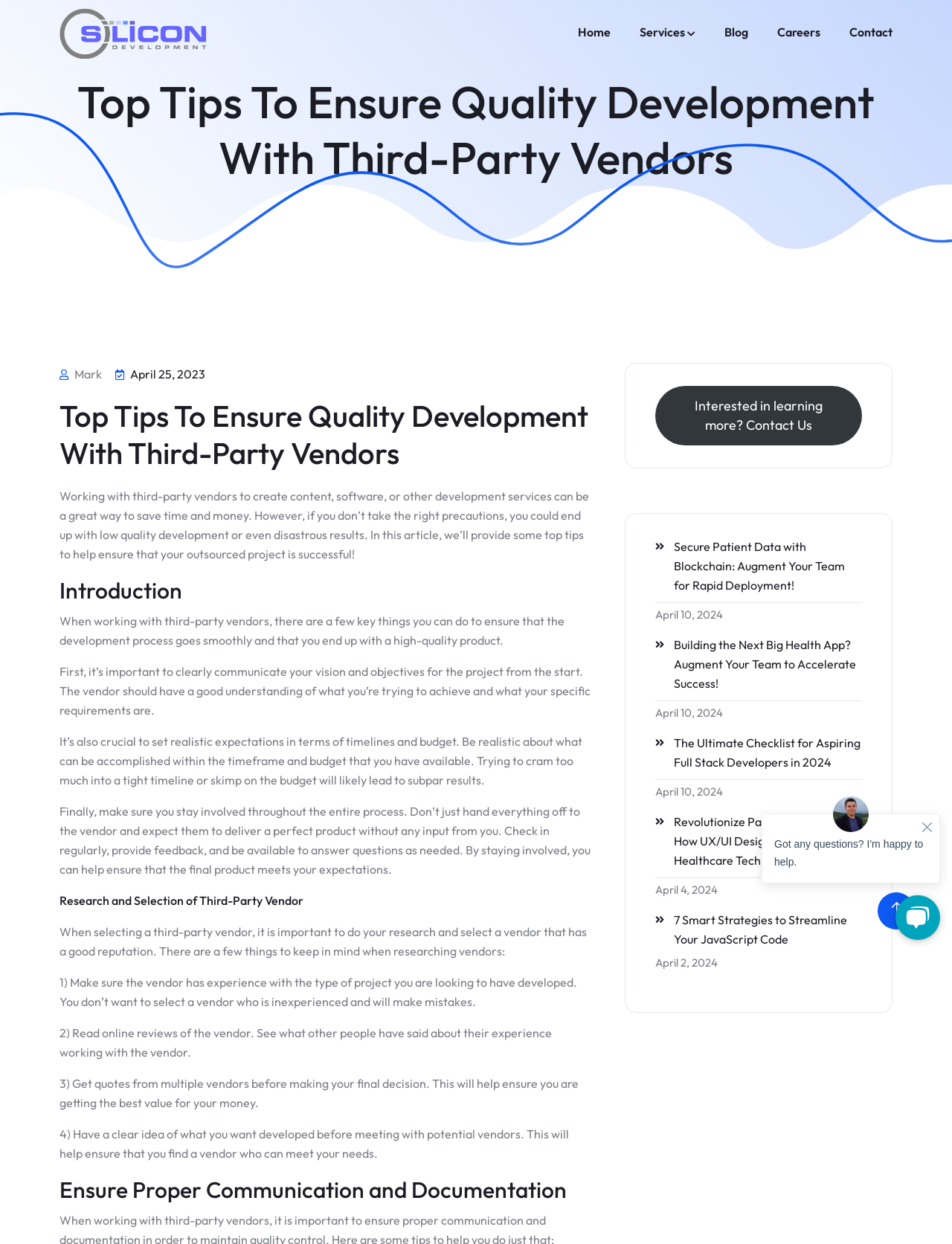Provide your answer in one word or a succinct phrase for the question: 
How many links are in the footer section?

5